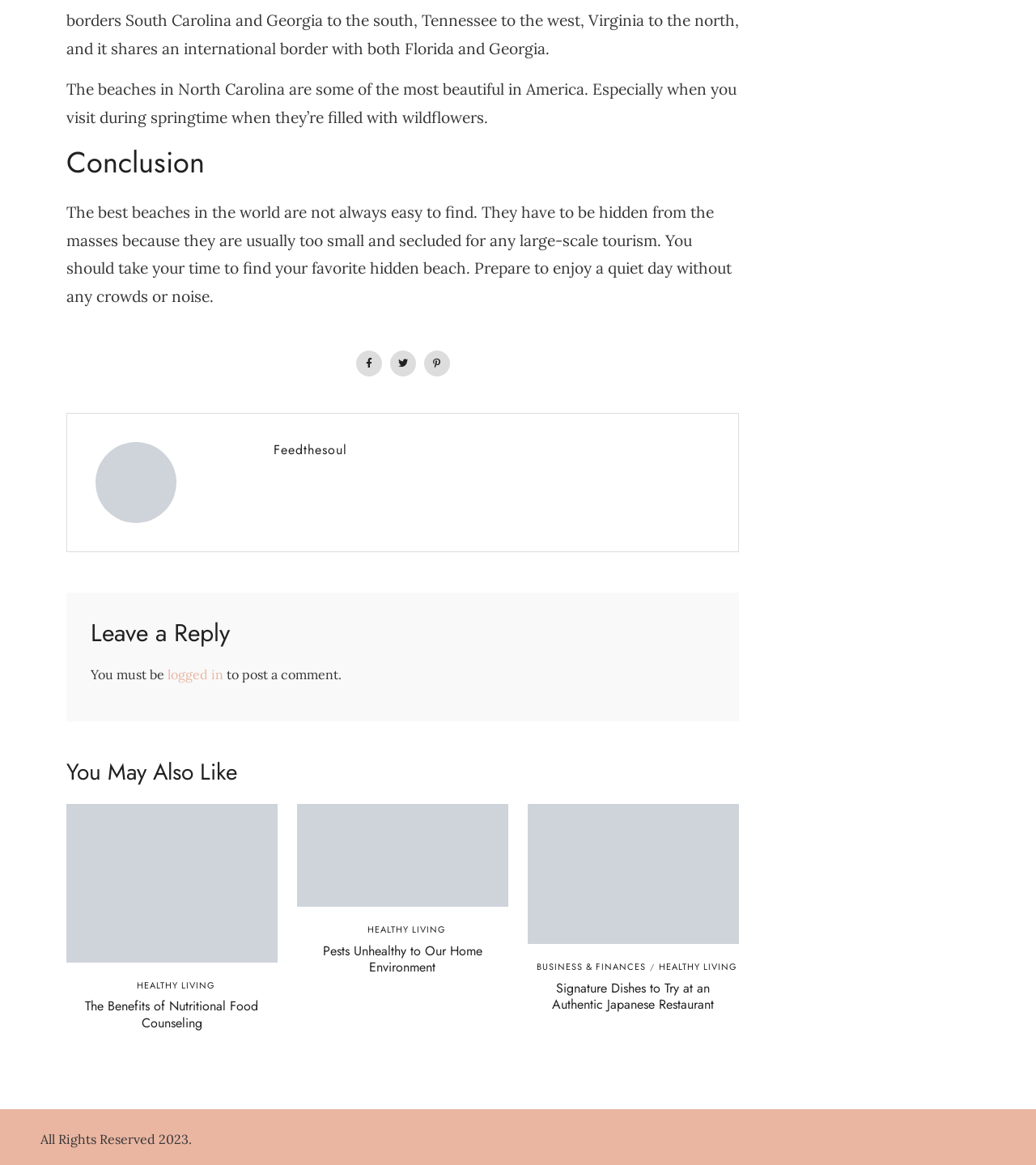Find the bounding box coordinates for the area that must be clicked to perform this action: "Check the category HEALTHY LIVING".

[0.132, 0.84, 0.208, 0.851]